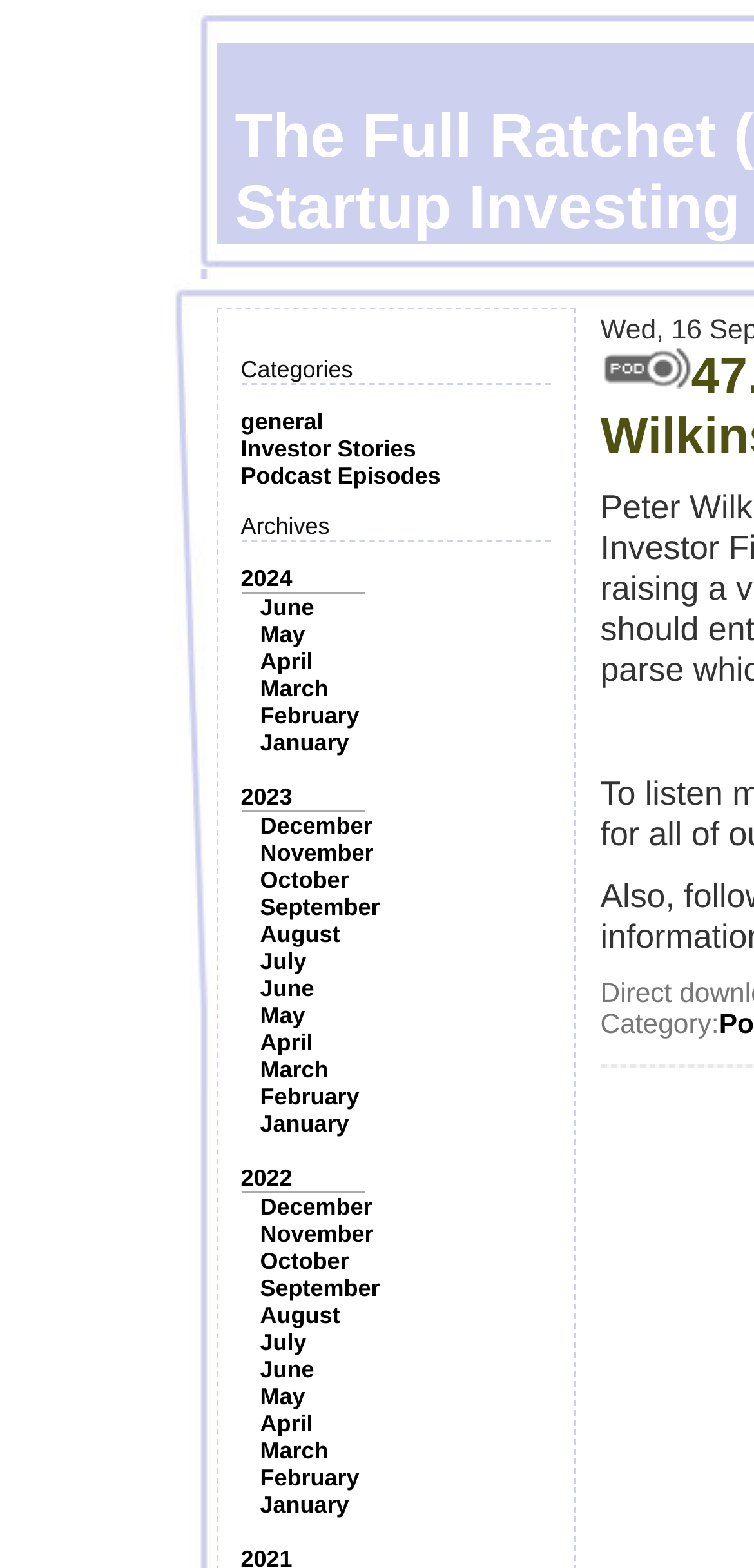Please find the bounding box coordinates of the section that needs to be clicked to achieve this instruction: "Explore the 'Podcast Episodes' section".

[0.319, 0.295, 0.584, 0.312]